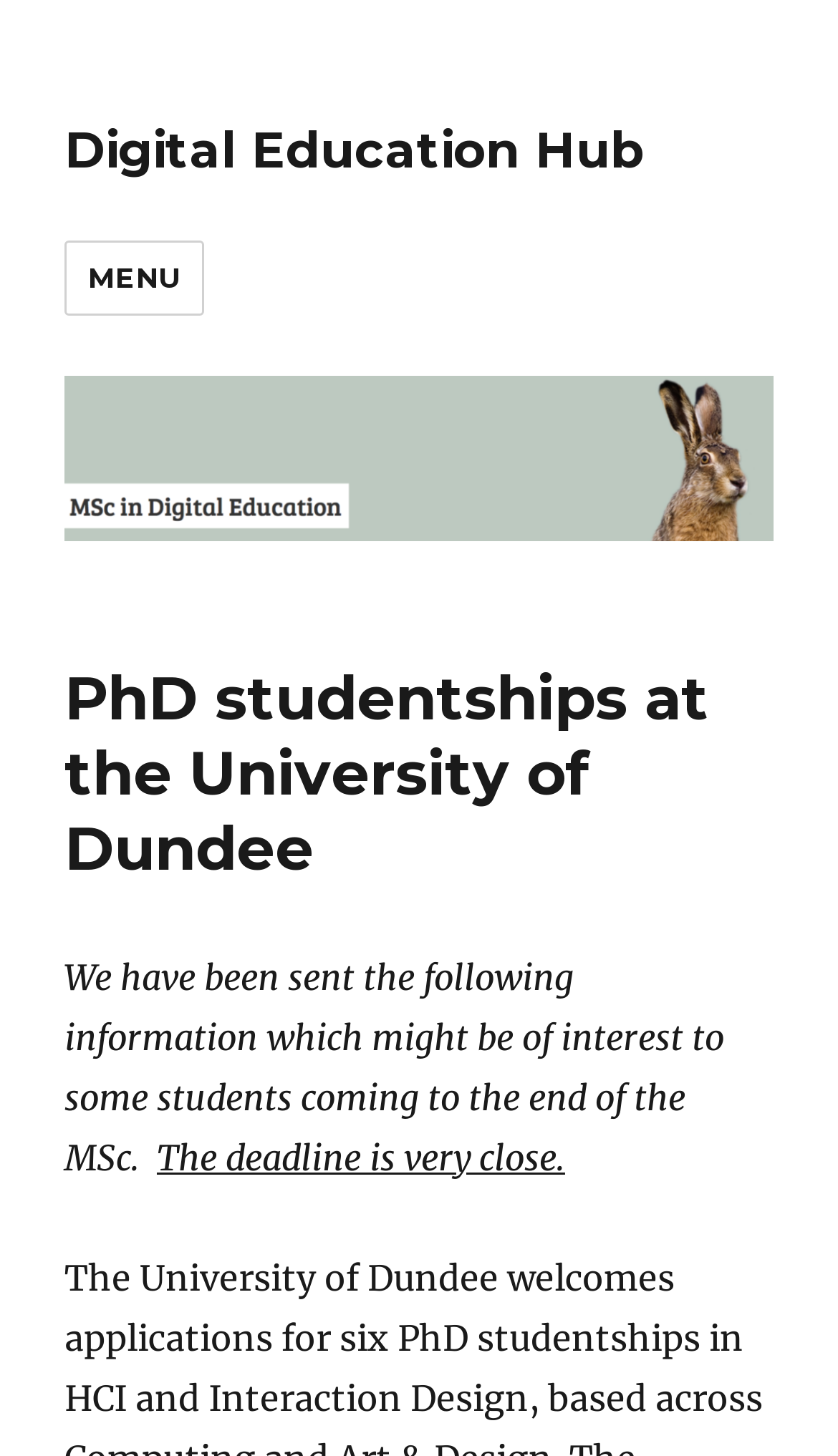Generate a comprehensive description of the webpage content.

The webpage is about PhD studentships at the University of Dundee's Digital Education Hub. At the top left, there is a link to the Digital Education Hub, and next to it, a button labeled "MENU" that controls the site navigation and social navigation. Below the button, there is another link to the Digital Education Hub, accompanied by an image with the same name.

Above the main content area, there is a header section with a heading that reads "PhD studentships at the University of Dundee". The main content area contains two paragraphs of text. The first paragraph starts with "We have been sent the following information which might be of interest to some students coming to the end of the MSc." and occupies most of the width. The second paragraph, located below the first one, is shorter and reads "The deadline is very close."